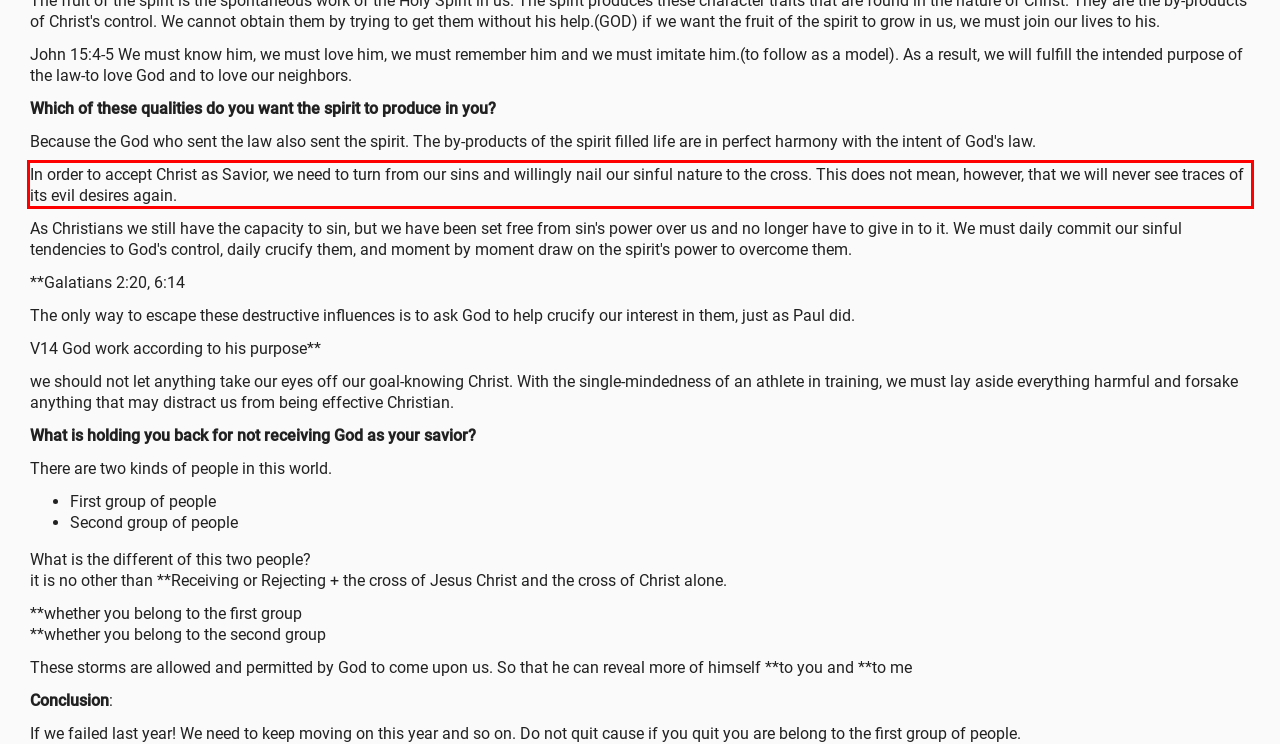Please examine the webpage screenshot and extract the text within the red bounding box using OCR.

In order to accept Christ as Savior, we need to turn from our sins and willingly nail our sinful nature to the cross. This does not mean, however, that we will never see traces of its evil desires again.